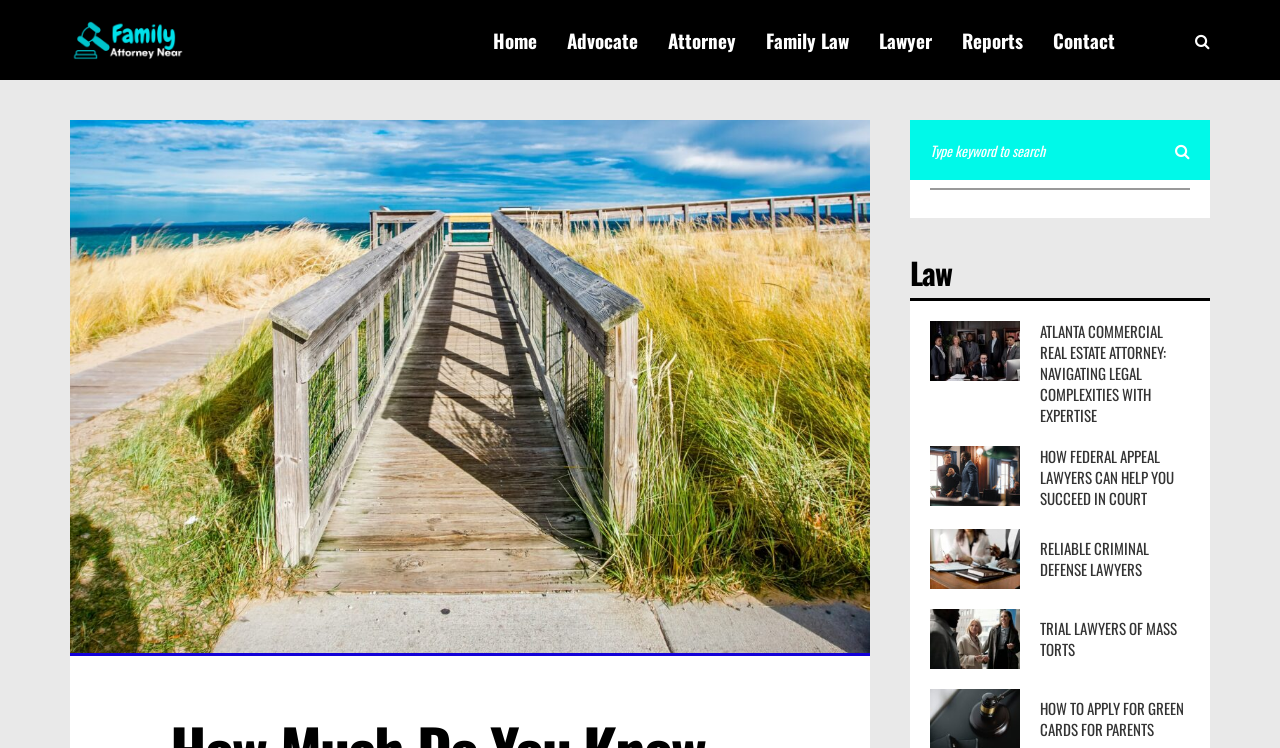Create a detailed summary of the webpage's content and design.

The webpage appears to be a law-related website, with a focus on 420 friendly rentals in Michigan. At the top left, there is a logo image with the text "theme-logo-alt". On the top right, there is a larger image related to 420 friendly rentals in Michigan, taking up a significant portion of the top section.

Below the logo, there is a search bar with a placeholder text "Type keyword to search", allowing users to search for specific keywords. A horizontal separator line is located below the search bar.

The main content section is divided into several links, each with a heading or title related to law, such as "Law", "Real Estate Attorney", "HOW FEDERAL APPEAL LAWYERS CAN HELP YOU SUCCEED IN COURT", "Lawyers RELIABLE CRIMINAL DEFENSE LAWYERS", and "Lawyers TRIAL LAWYERS OF MASS TORTS". Each link has an accompanying image, and some have a layout table with additional content.

The links are stacked vertically, with the "Law" heading at the top, followed by the other links in a descending order. The images associated with each link are positioned to the left of the link text, and the layout tables provide additional structure to the content.

Overall, the webpage appears to be a collection of law-related resources and articles, with a focus on 420 friendly rentals in Michigan.